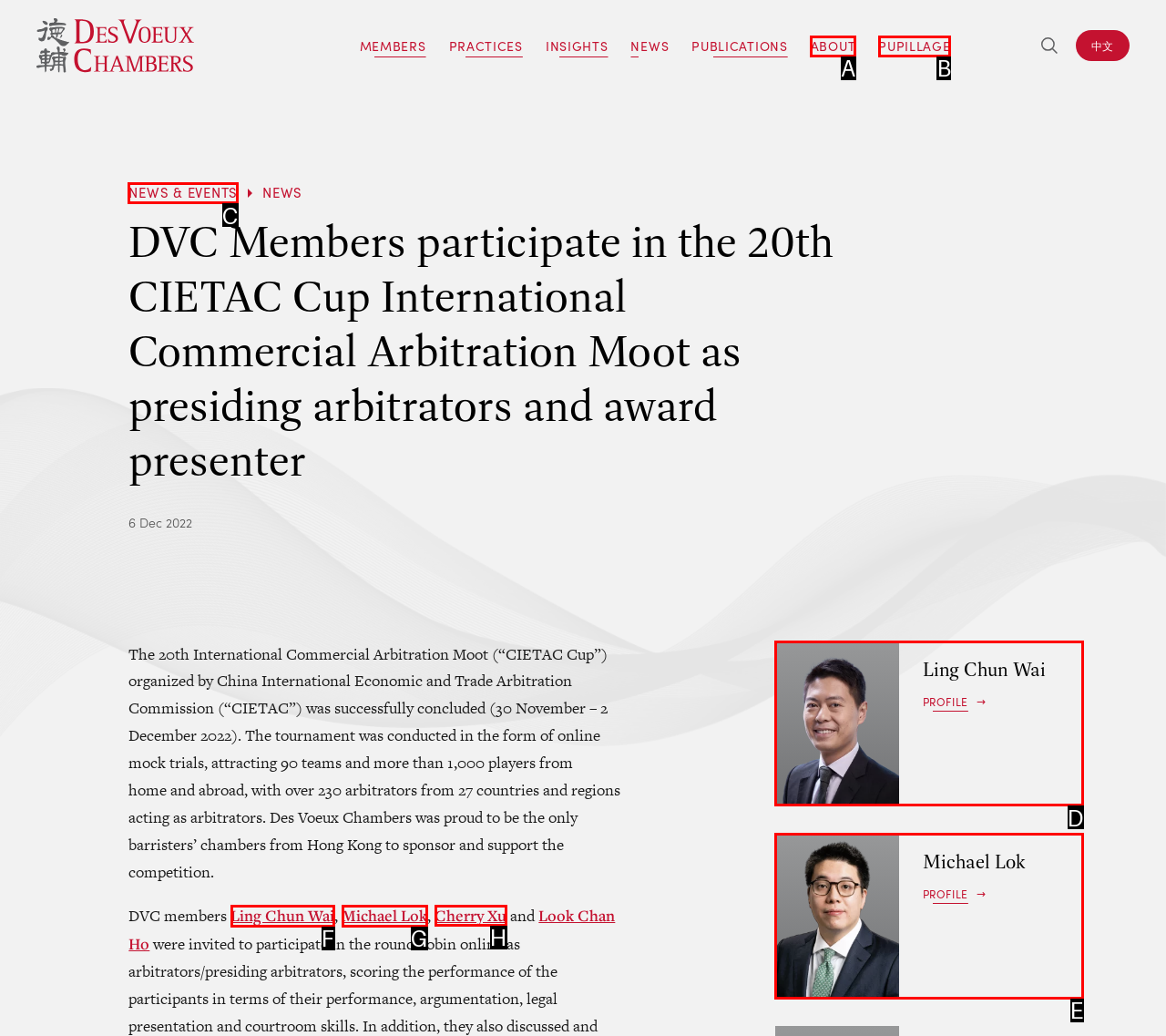Identify the HTML element you need to click to achieve the task: Go to NEWS & EVENTS. Respond with the corresponding letter of the option.

C